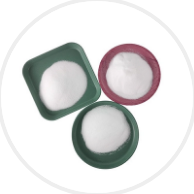Offer an in-depth caption for the image presented.

The image showcases a collection of hot melt PES adhesive powder, presented in three separate shallow trays. Each tray contains a white powder, indicative of the Polyester Hot Melt PES Adhesive used for interlining in various applications, particularly in the textile industry. The powder's pure appearance reflects its suitability for achieving strong and durable bonds when activated by heat and pressure. This adhesive powder serves as a versatile bonding agent, widely utilized in textiles, automotive components, and electronic manufacturing, highlighting its essential role in enhancing product durability and performance.